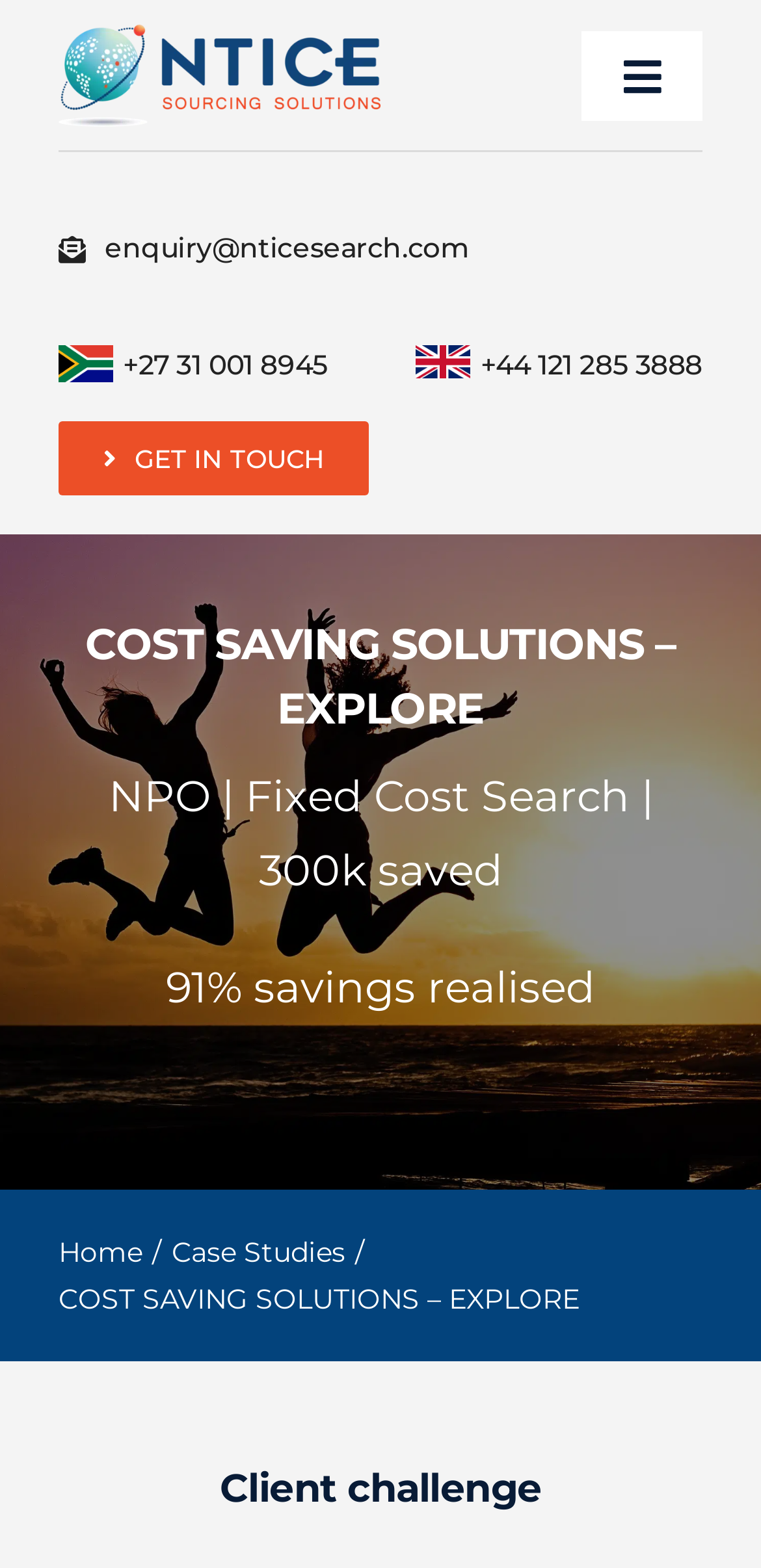Given the description: "parent_node: Comment name="url" placeholder="Website"", determine the bounding box coordinates of the UI element. The coordinates should be formatted as four float numbers between 0 and 1, [left, top, right, bottom].

None